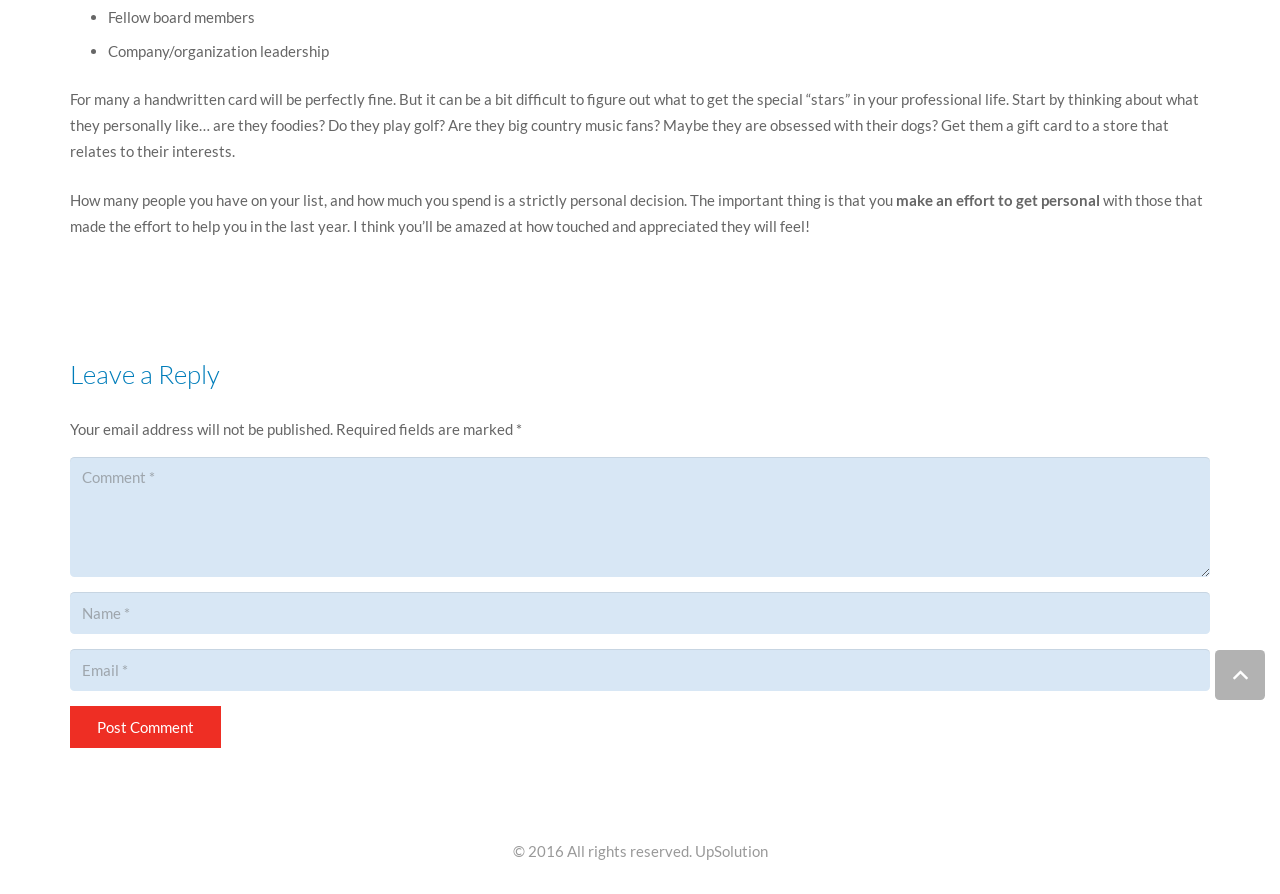Give the bounding box coordinates for the element described as: "aria-label="Name" name="author" placeholder="Name *"".

[0.055, 0.662, 0.945, 0.709]